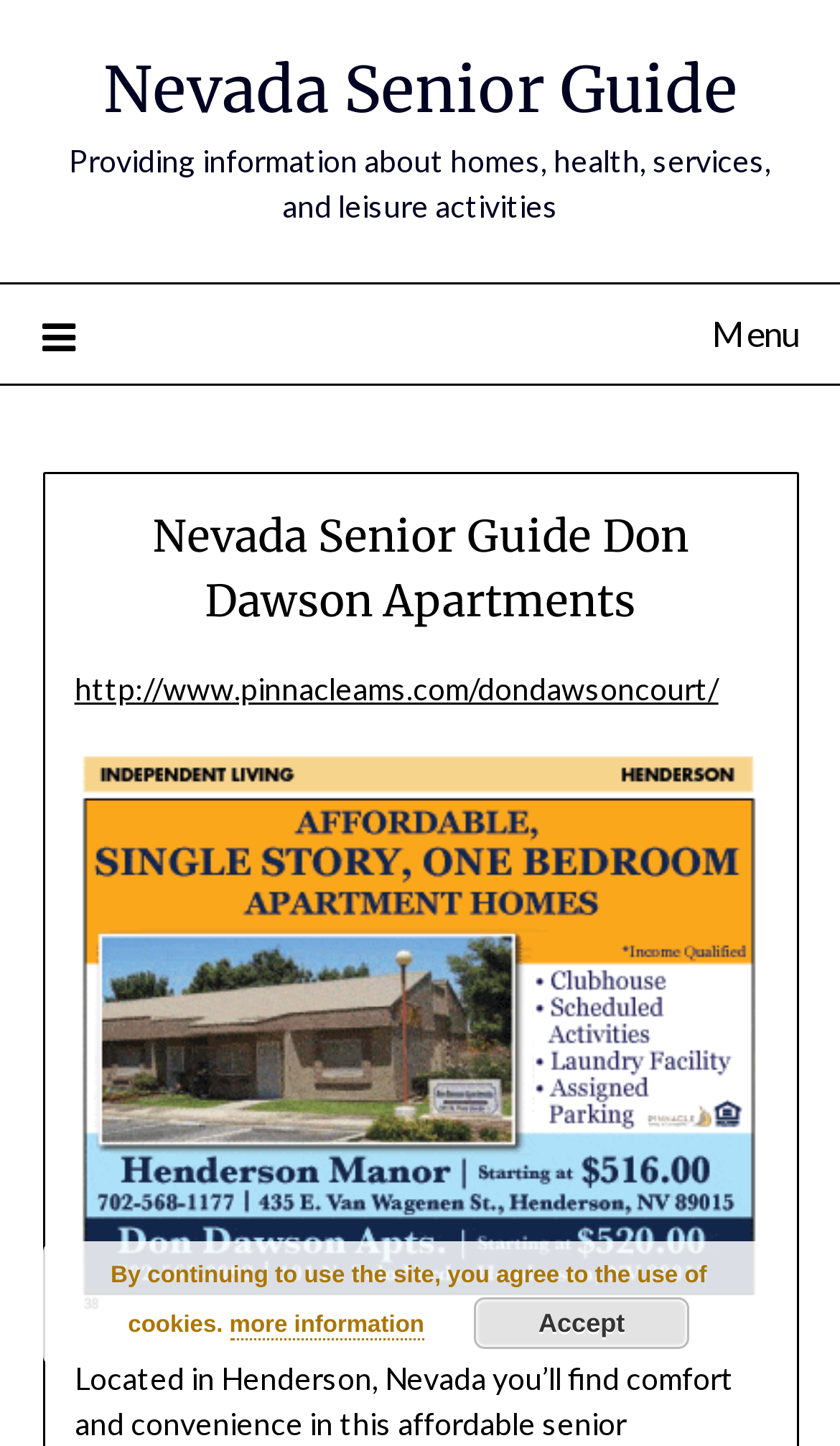What is the name of the senior guide?
Refer to the screenshot and respond with a concise word or phrase.

Nevada Senior Guide